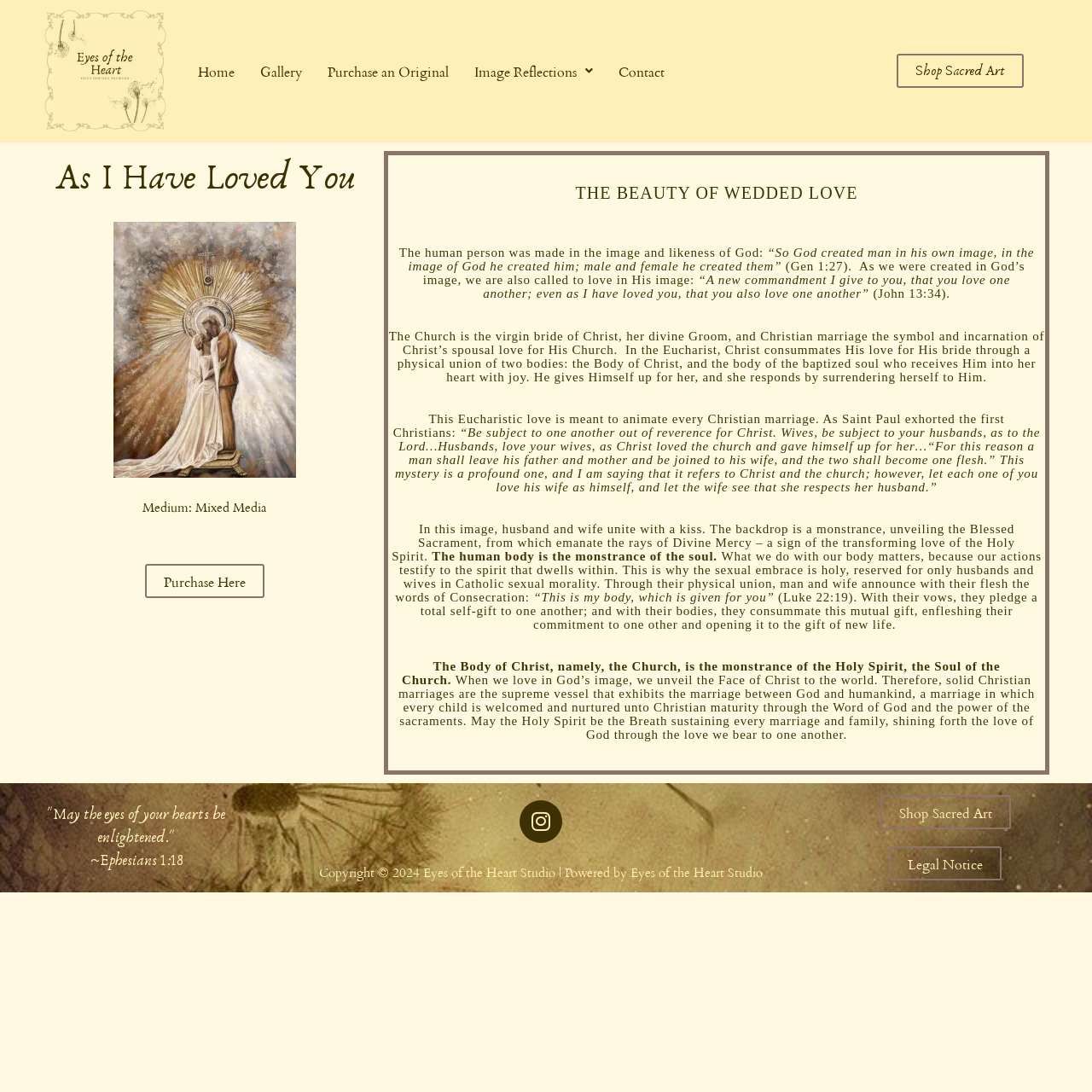What is the significance of the human body according to the webpage?
Answer the question with as much detail as you can, using the image as a reference.

The answer can be found in the article section of the webpage, where it is written that 'The human body is the monstrance of the soul'. This suggests that the human body is seen as a vessel or a container for the soul.